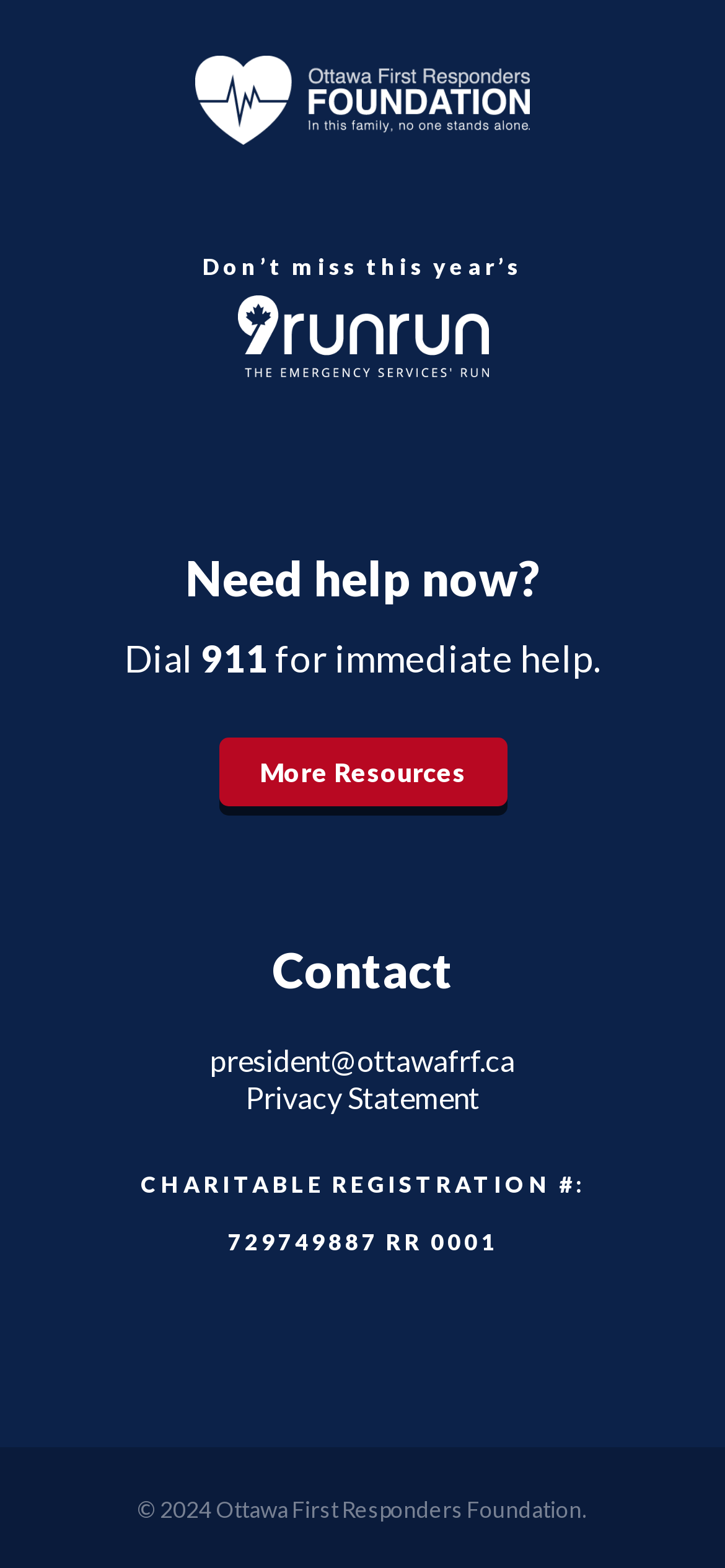What is the email address of the president?
Ensure your answer is thorough and detailed.

I found the email address by looking at the 'Contact' section where it lists the president's email address as 'president@ottawafrf.ca'.